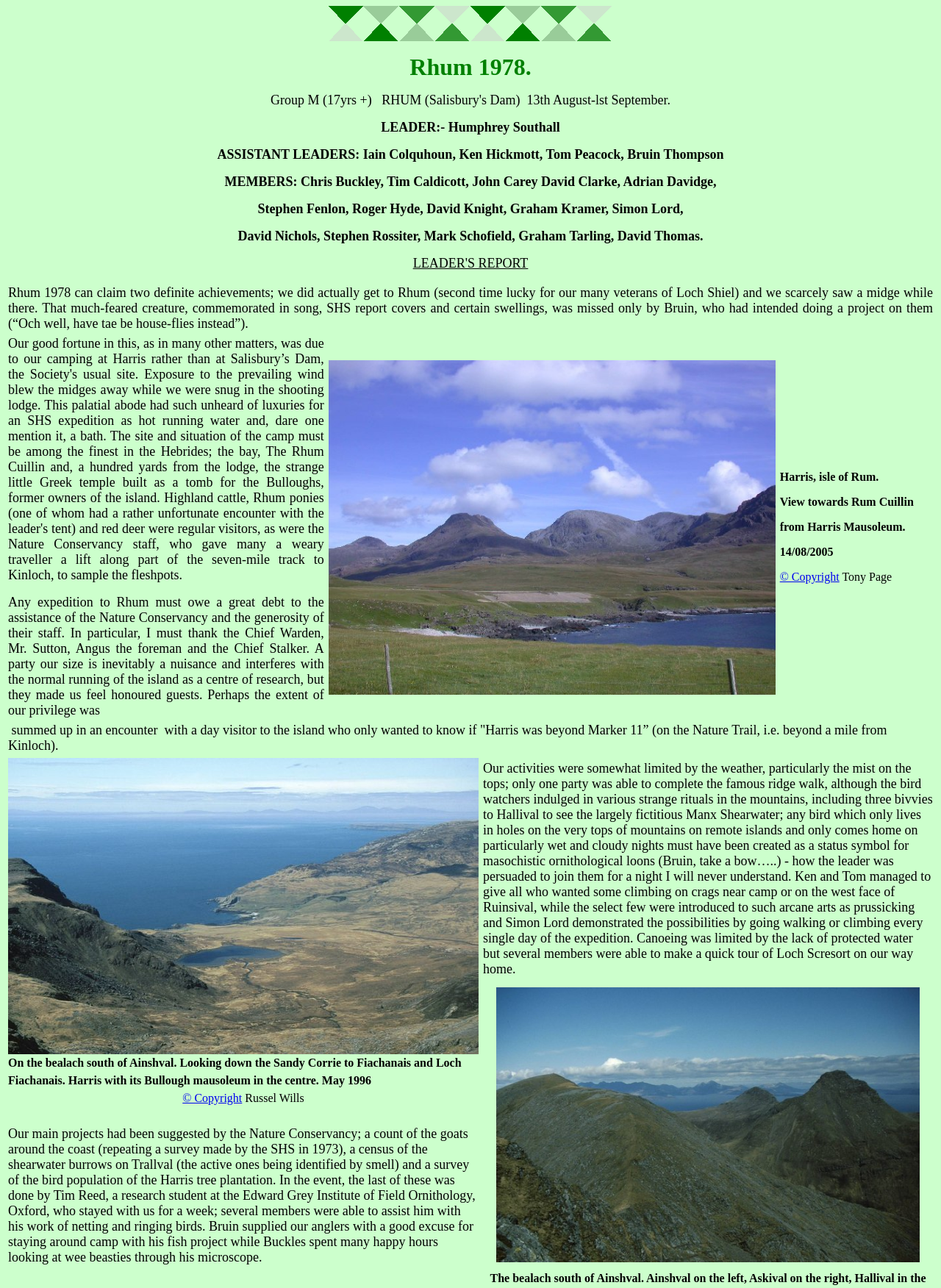What is the name of the island where the expedition took place?
Using the image, give a concise answer in the form of a single word or short phrase.

Rhum